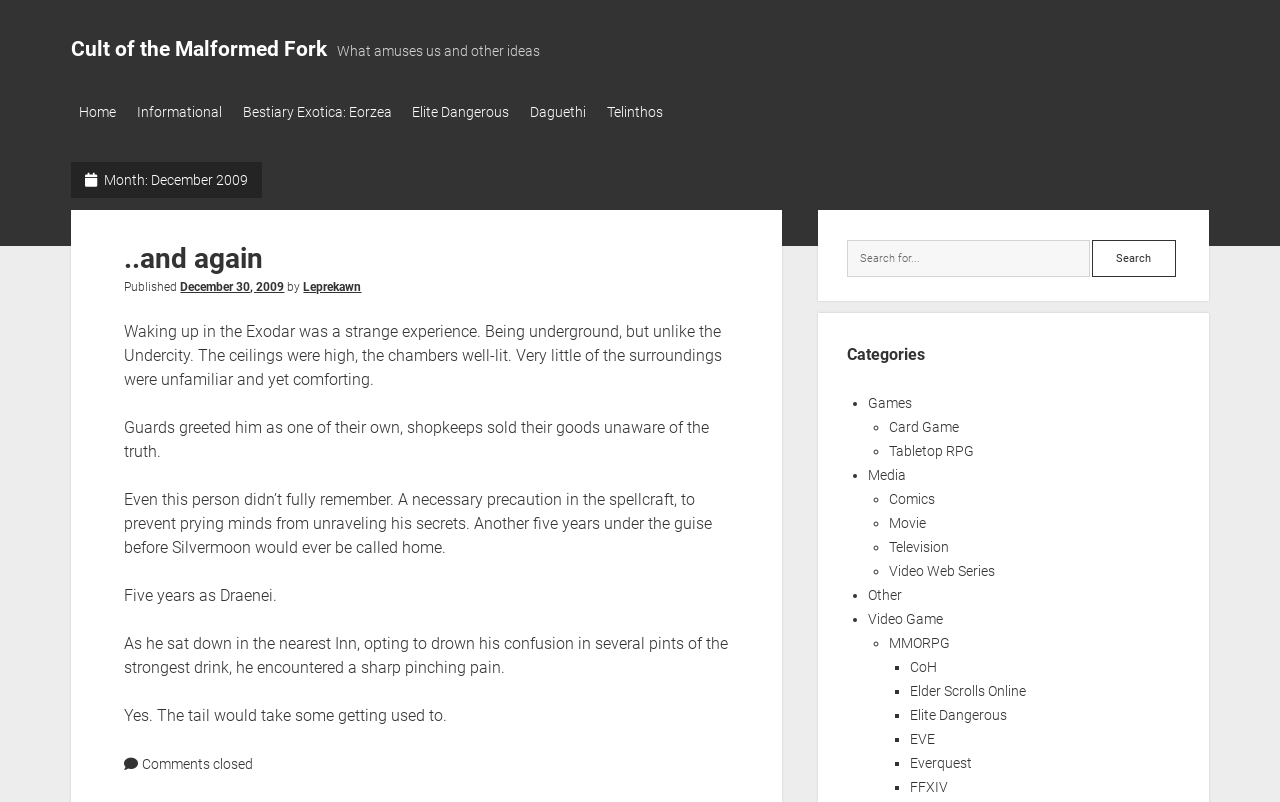How many categories are listed in the sidebar?
Based on the image, answer the question in a detailed manner.

The categories are listed in the sidebar under the heading 'Categories'. There are four main categories: Games, Media, Other, and Video Game. Each of these categories has subcategories, but the main categories are four.